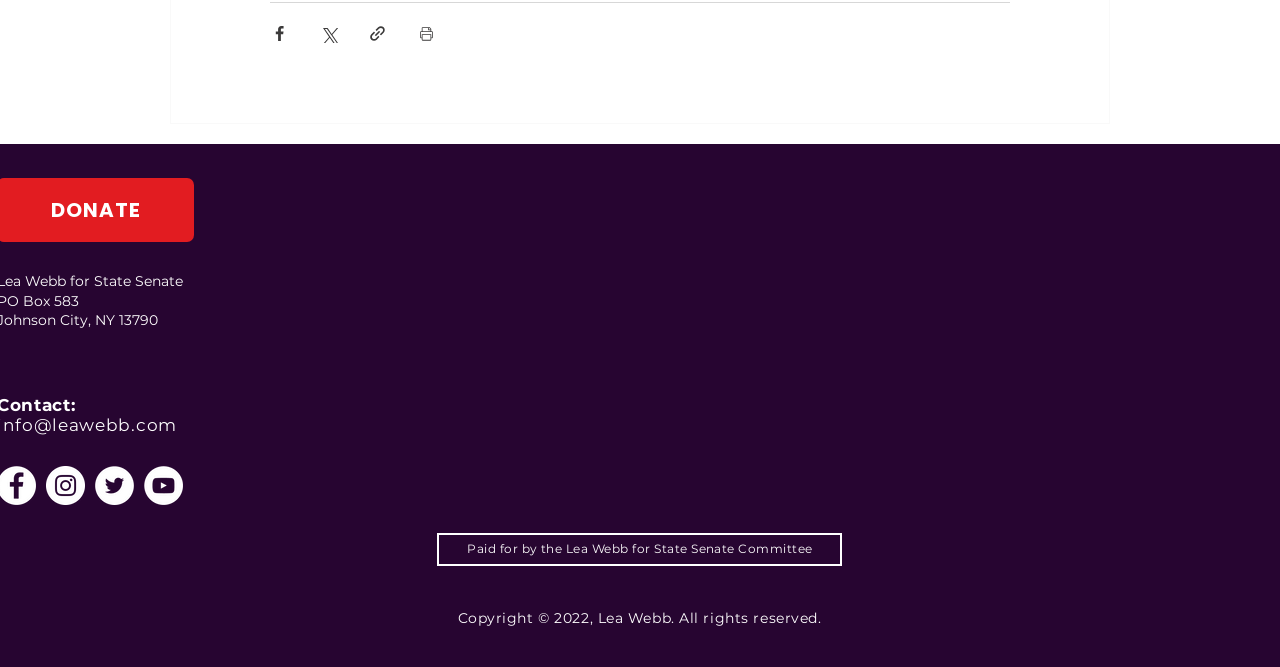Give a one-word or phrase response to the following question: What social media platforms are available?

Instagram, Twitter, YouTube